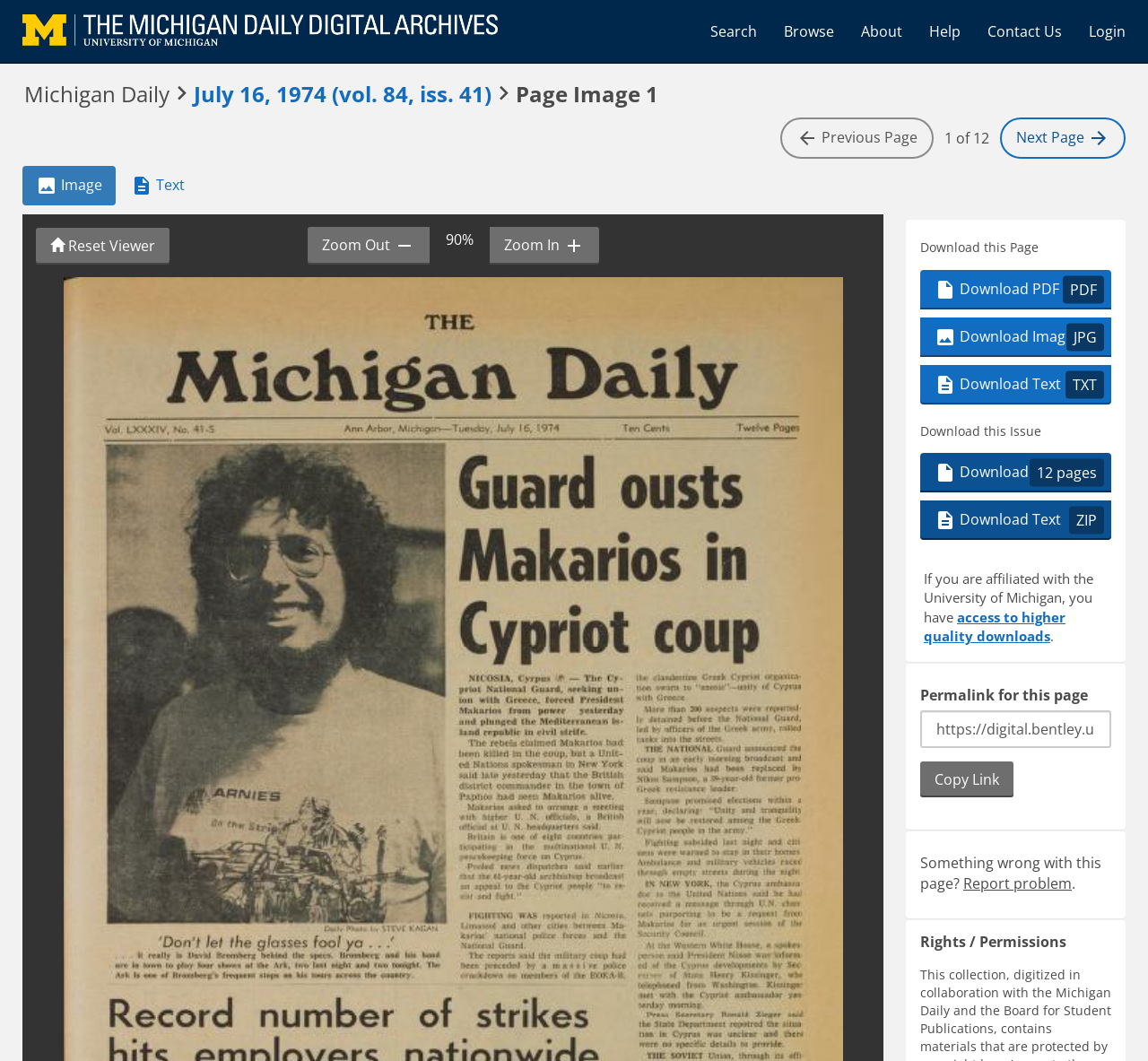Indicate the bounding box coordinates of the element that must be clicked to execute the instruction: "Browse the publications". The coordinates should be given as four float numbers between 0 and 1, i.e., [left, top, right, bottom].

[0.671, 0.008, 0.738, 0.051]